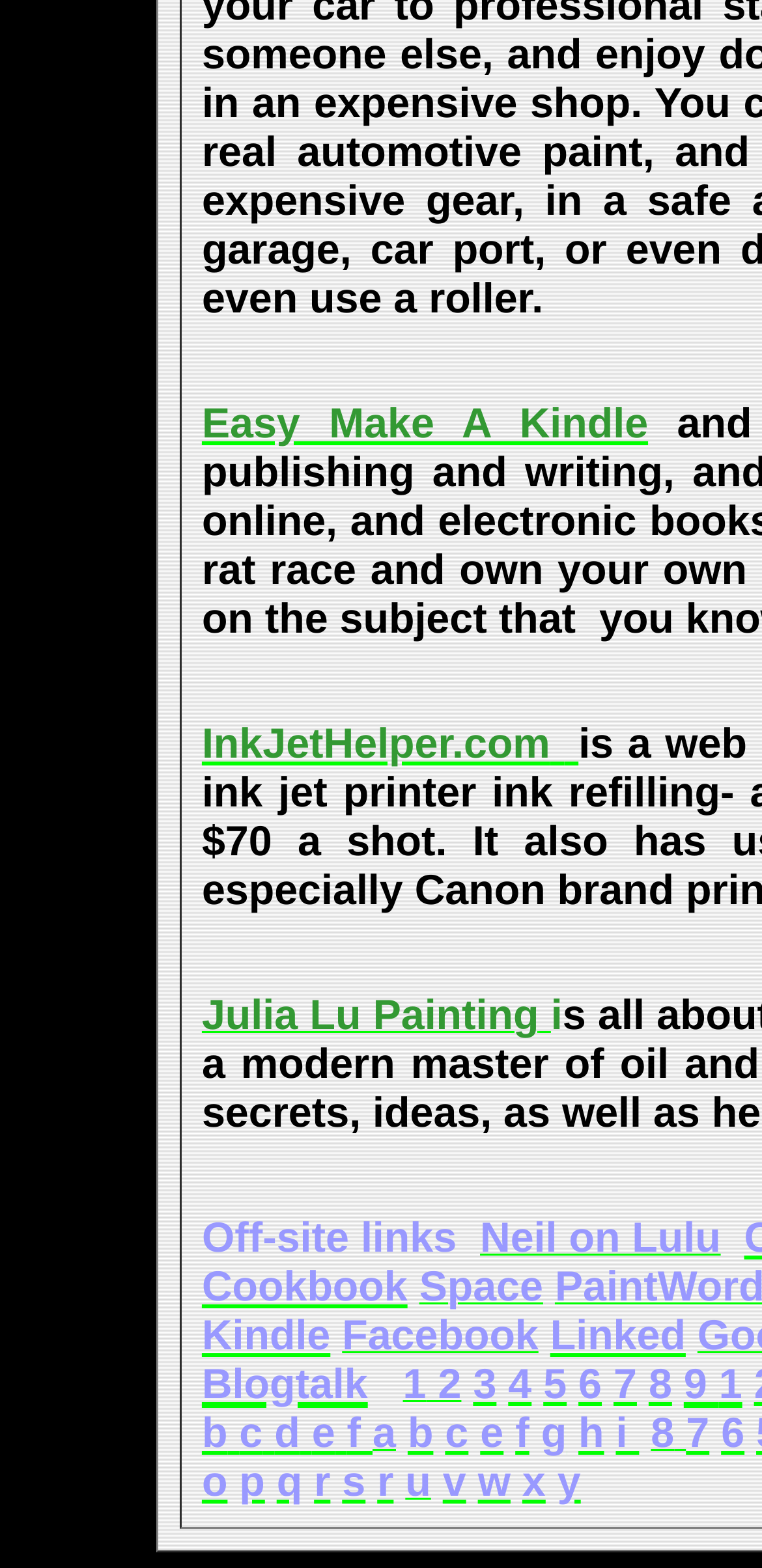Bounding box coordinates must be specified in the format (top-left x, top-left y, bottom-right x, bottom-right y). All values should be floating point numbers between 0 and 1. What are the bounding box coordinates of the UI element described as: Easy Make A Kindle

[0.265, 0.255, 0.85, 0.285]